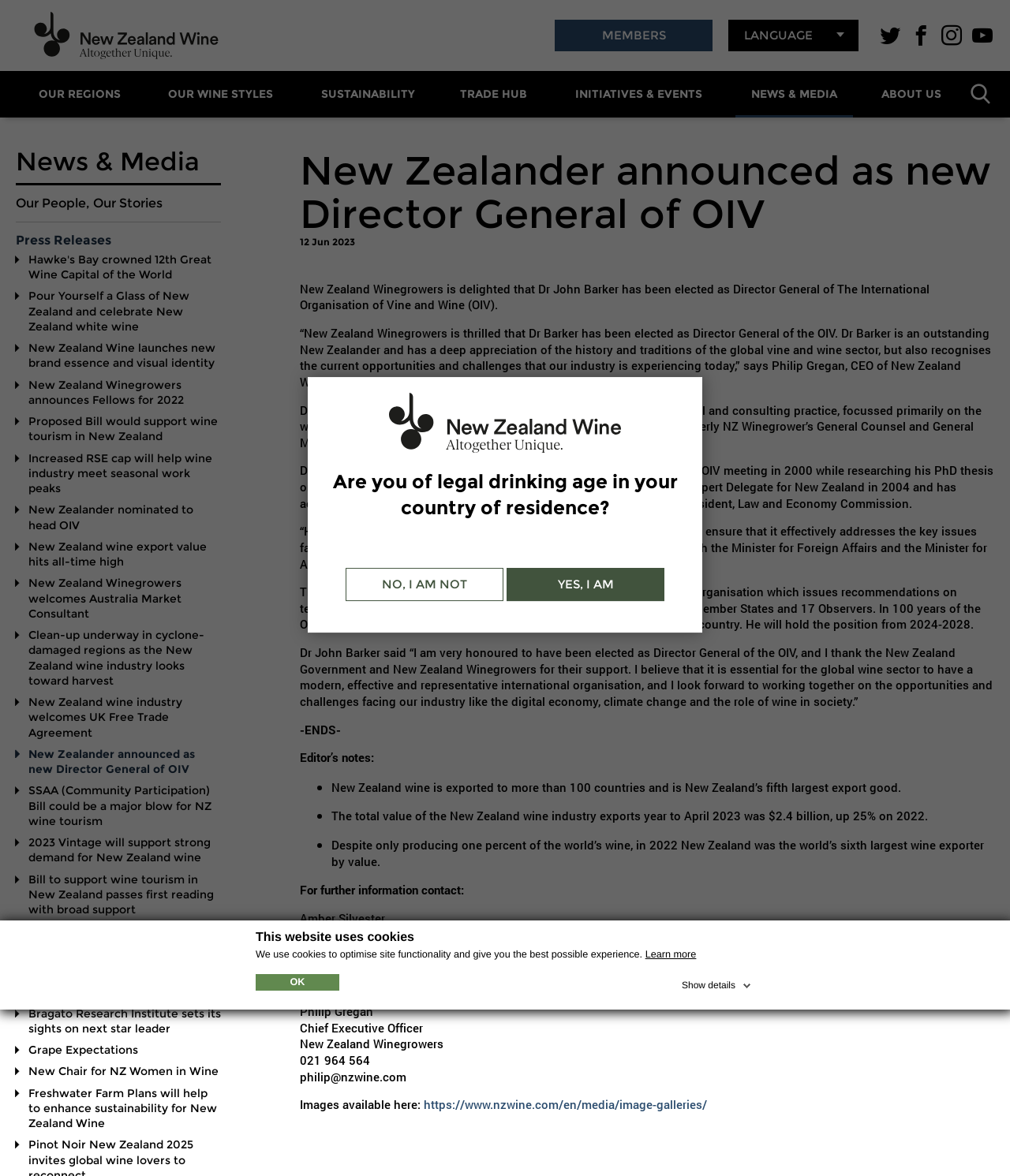With reference to the screenshot, provide a detailed response to the question below:
What is the purpose of the 'TRADE HUB' section?

I determined this by looking at the links in the 'TRADE HUB' section, which include 'LEARNING', 'TRADE EVENTS', and others, suggesting that this section is meant to provide resources and information for trade professionals.